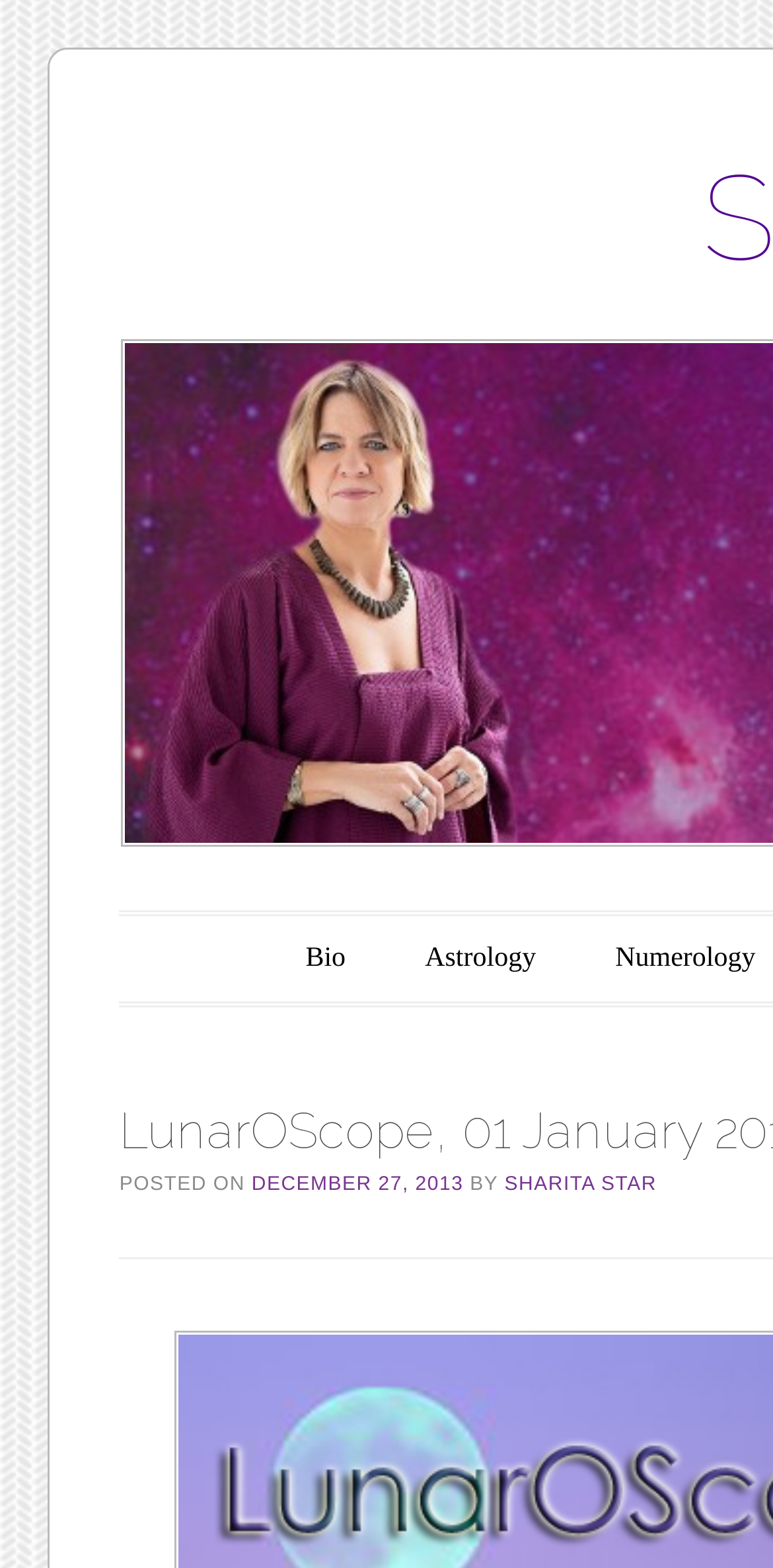Provide a single word or phrase to answer the given question: 
What is the purpose of the 'Skip to content' link?

To skip to main content